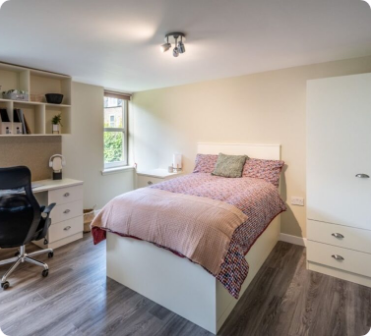What is the color palette of the room?
Provide an in-depth and detailed answer to the question.

The room is finished with a neutral color palette, which provides a calm and soothing background for the various furniture and decorative elements, allowing them to stand out without overwhelming the space.